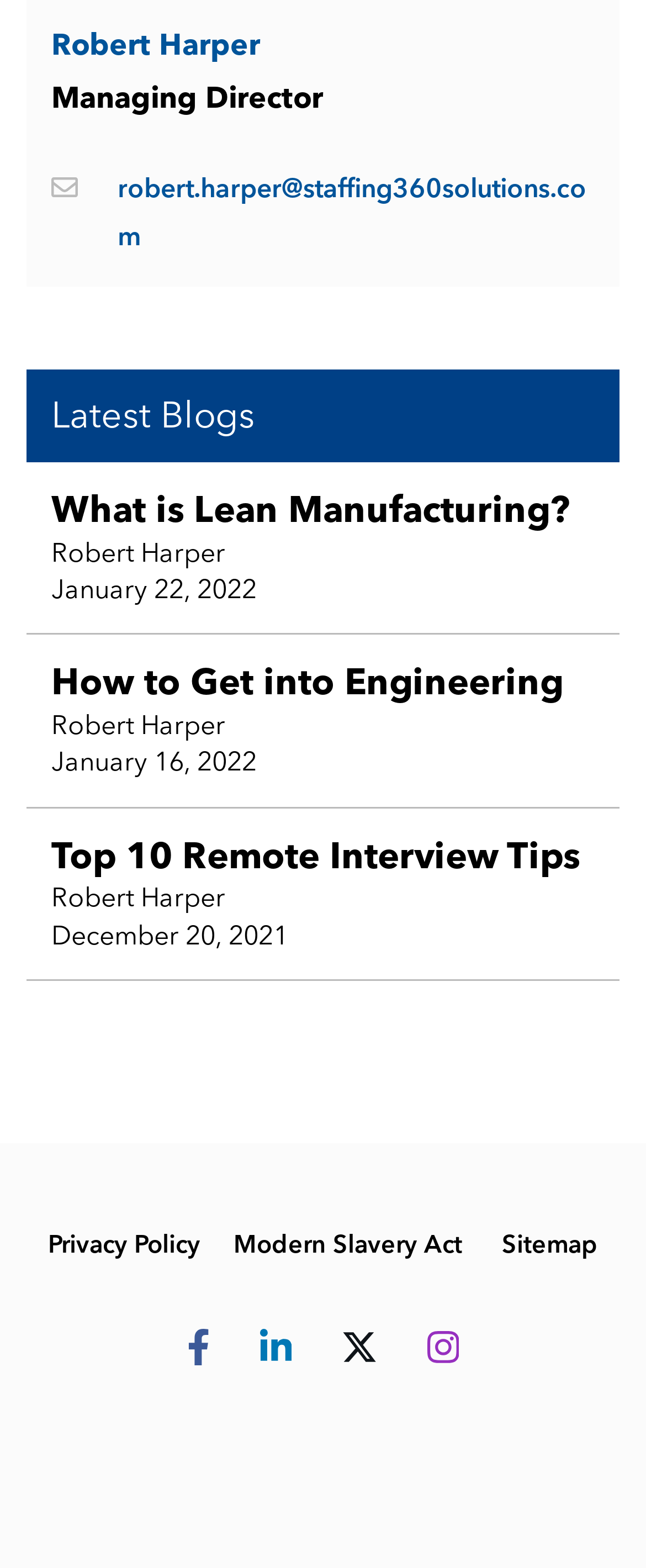What are the three links at the bottom of the webpage?
Answer the question based on the image using a single word or a brief phrase.

Privacy Policy, Modern Slavery Act, Sitemap